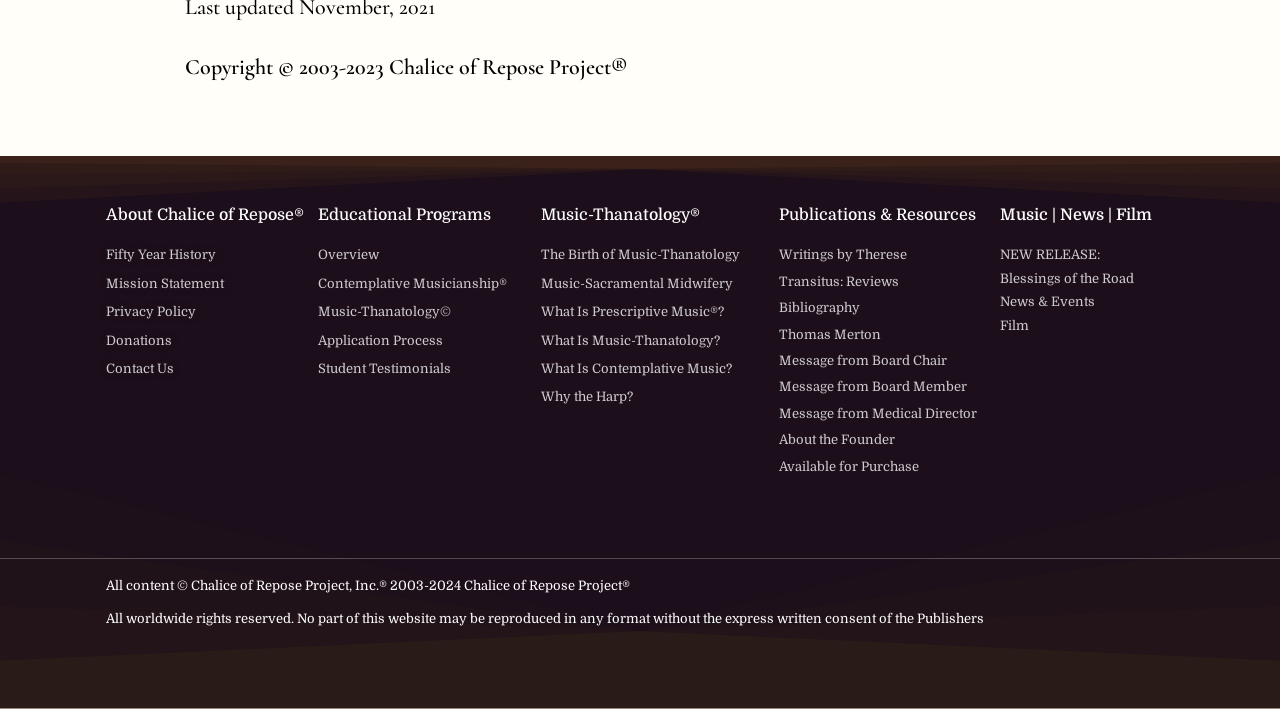How many main sections are there on the page?
Refer to the image and provide a one-word or short phrase answer.

5